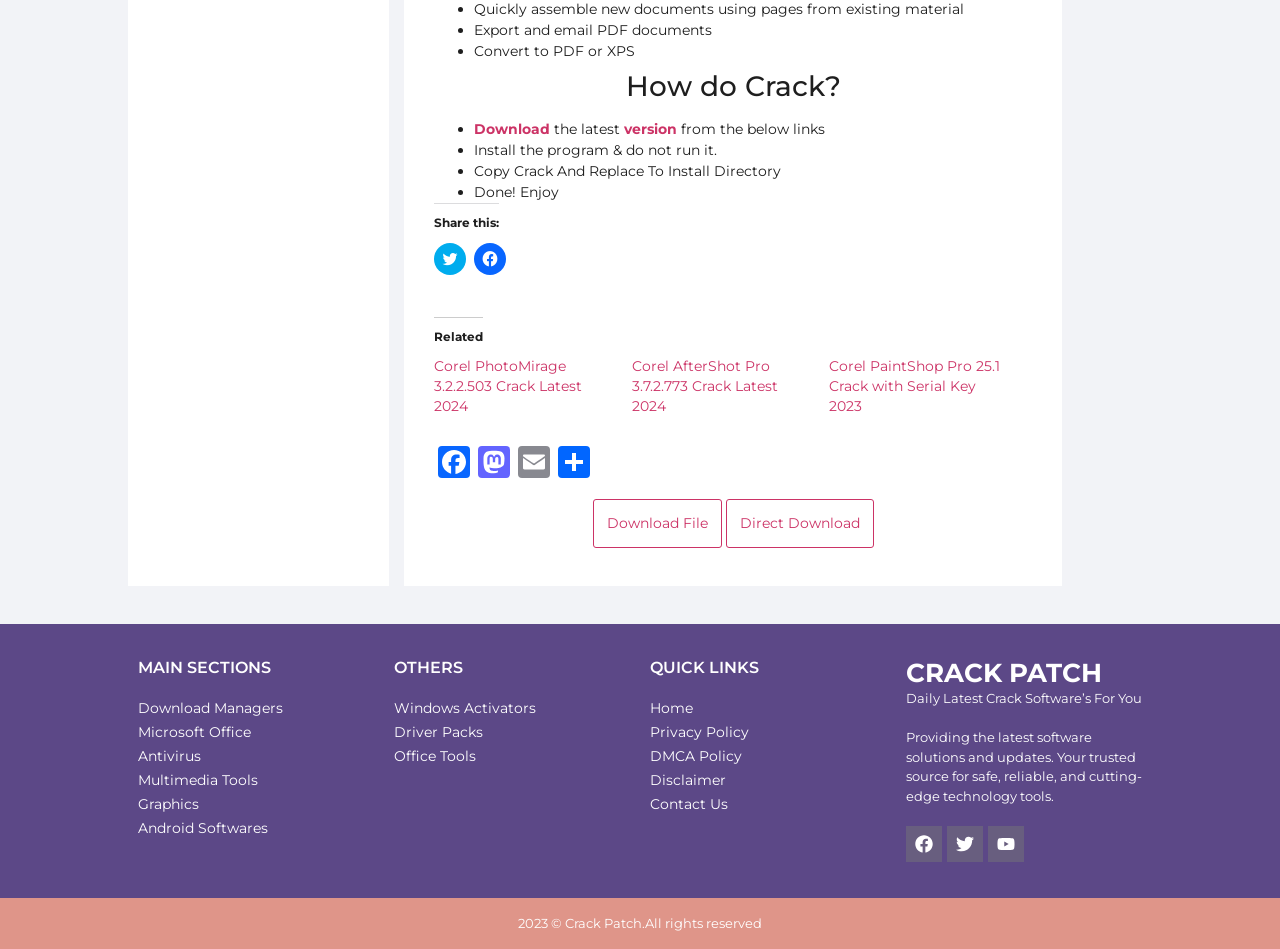Using the format (top-left x, top-left y, bottom-right x, bottom-right y), and given the element description, identify the bounding box coordinates within the screenshot: Graphics

[0.108, 0.834, 0.292, 0.86]